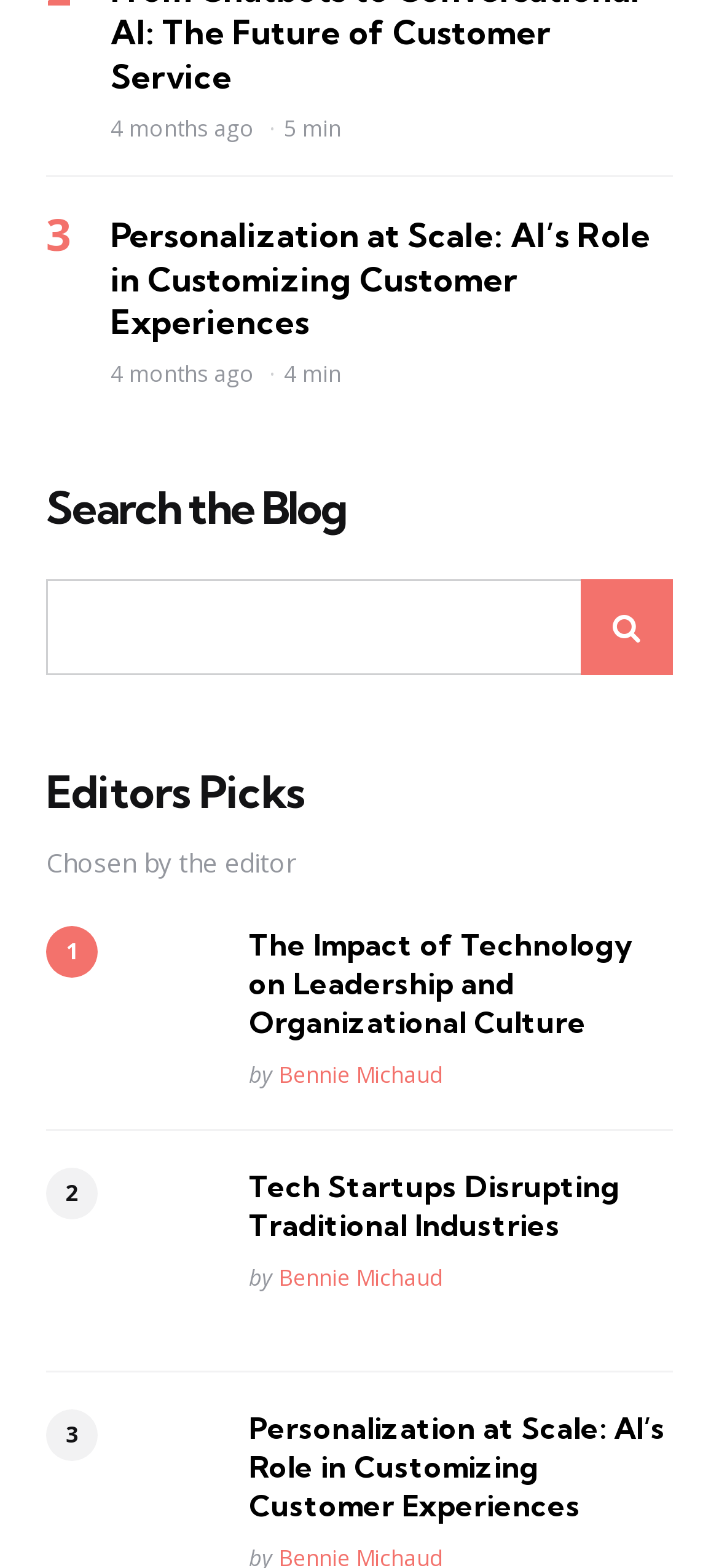What is the purpose of the search box?
Answer with a single word or short phrase according to what you see in the image.

Search the Blog